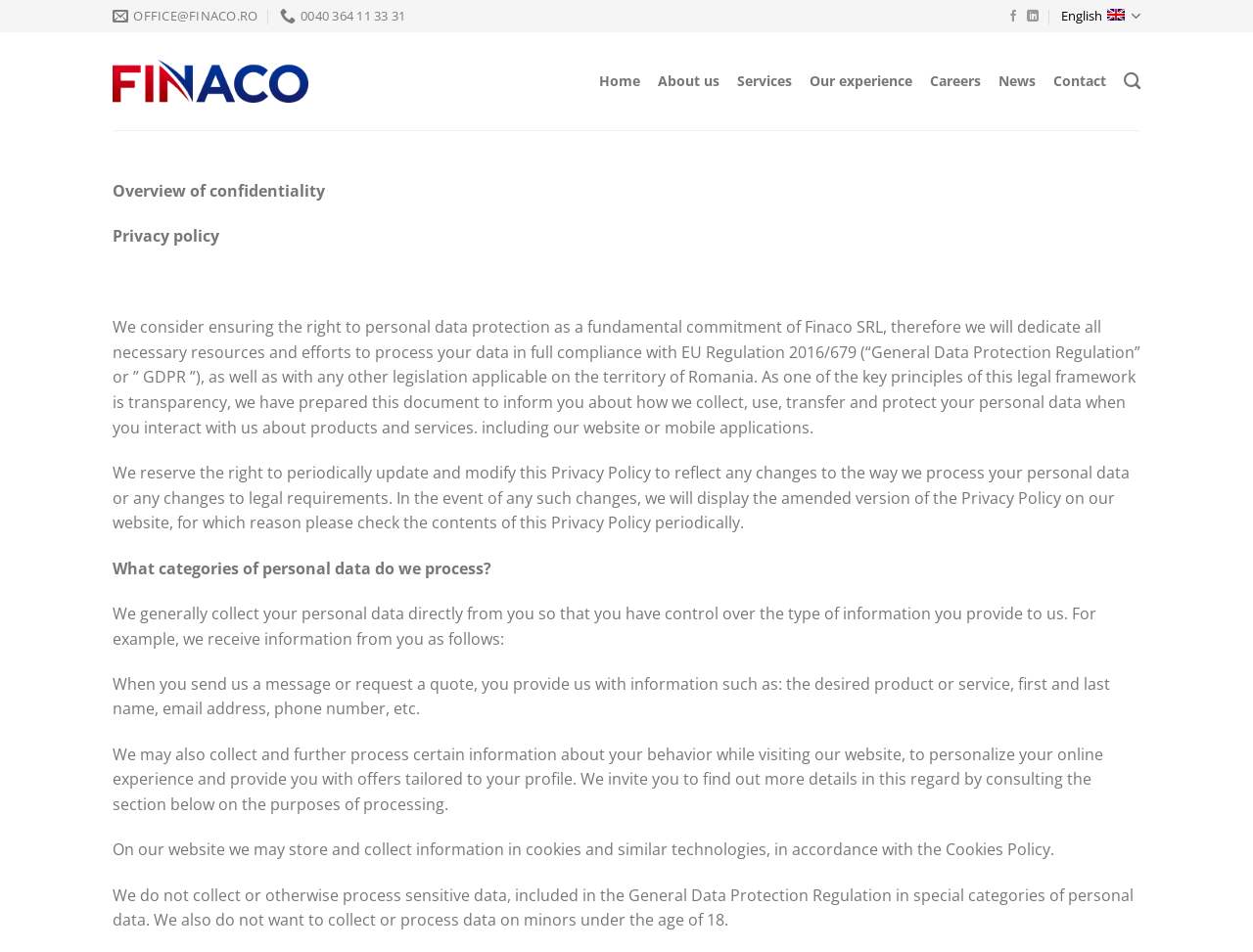What is the purpose of the webpage?
Answer the question with just one word or phrase using the image.

Overview of confidentiality